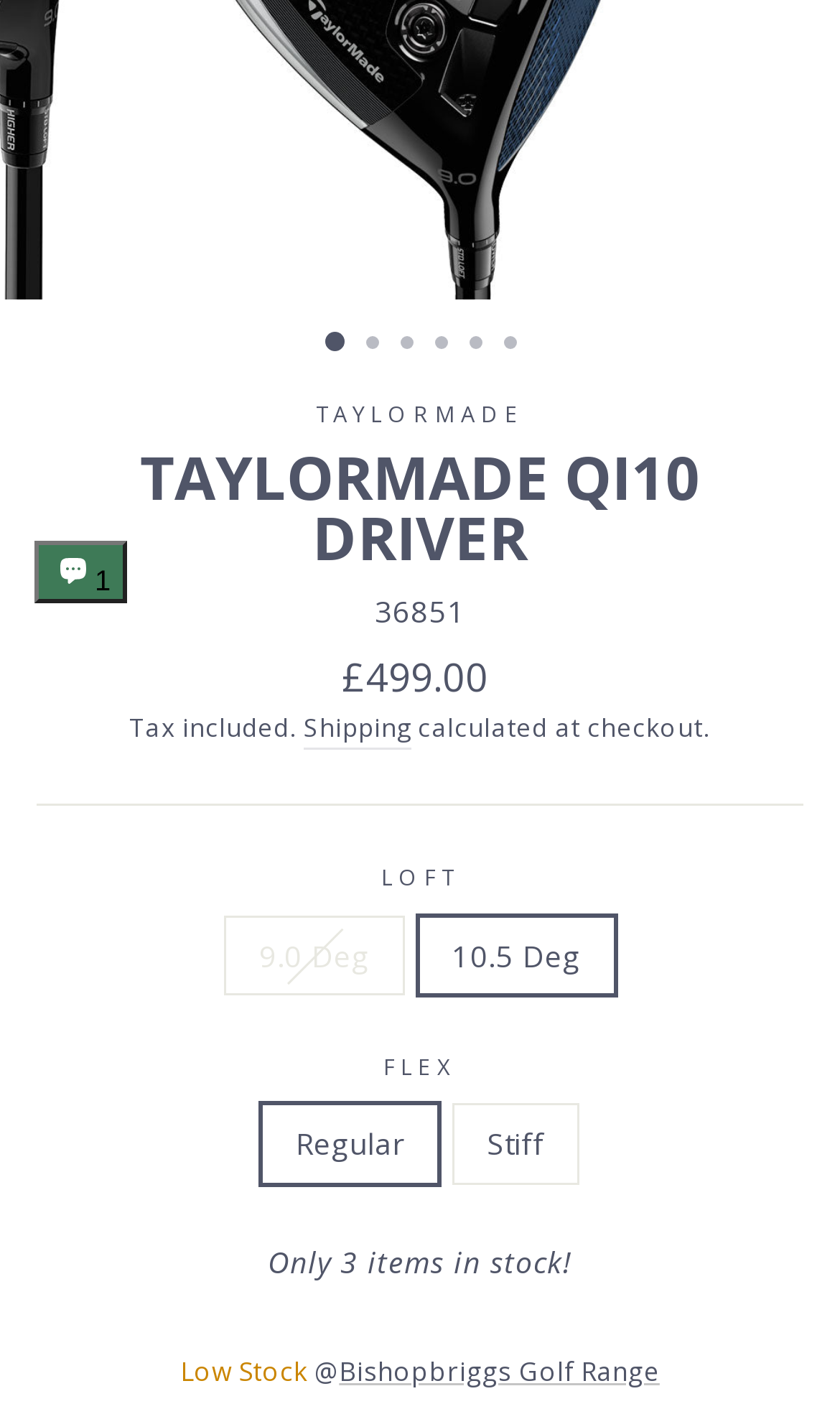Please find the bounding box coordinates (top-left x, top-left y, bottom-right x, bottom-right y) in the screenshot for the UI element described as follows: Bishopbriggs Golf Range

[0.404, 0.96, 0.785, 0.986]